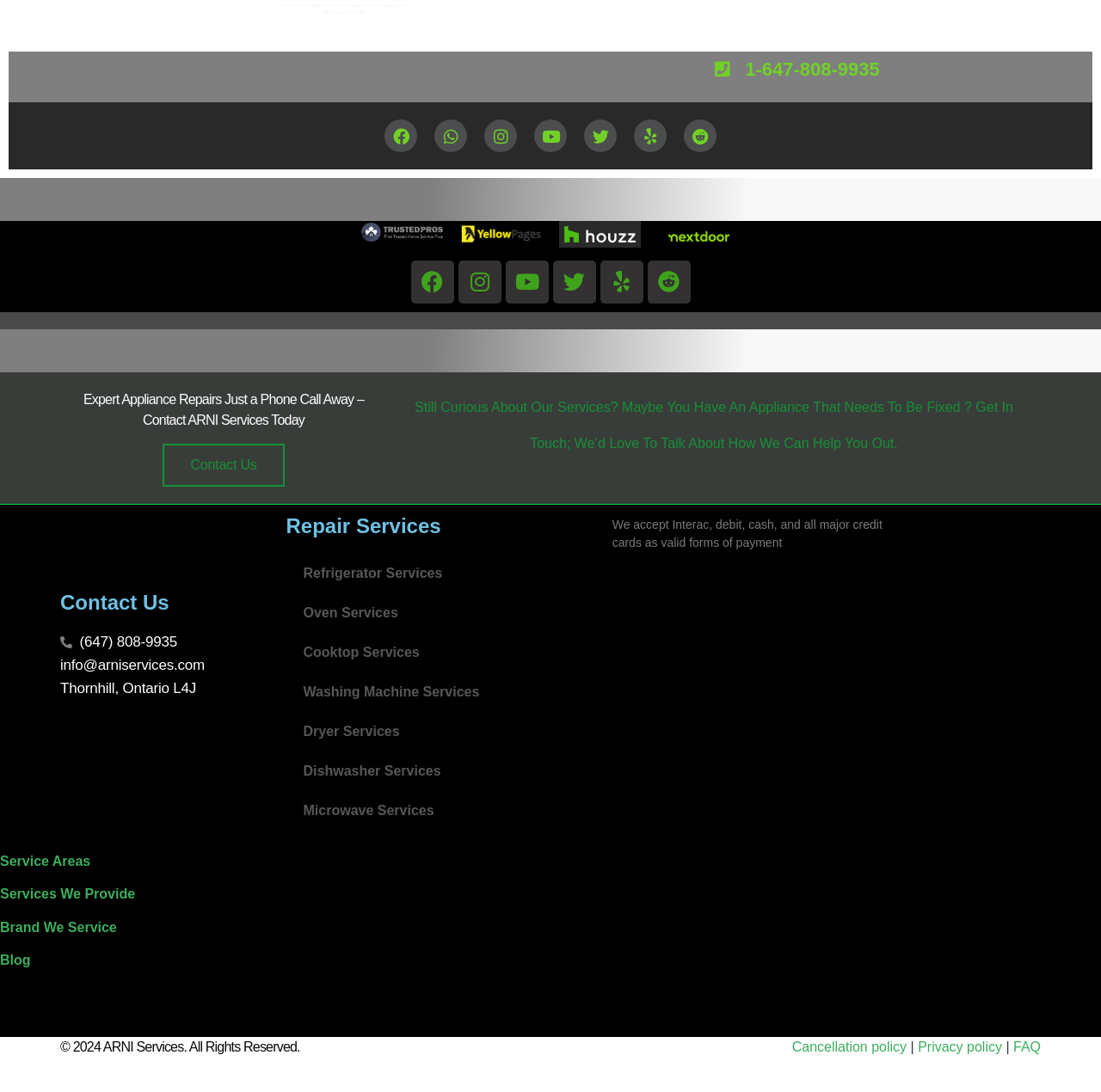Find the bounding box coordinates of the element to click in order to complete the given instruction: "Read the Cancellation policy."

[0.719, 0.952, 0.823, 0.965]